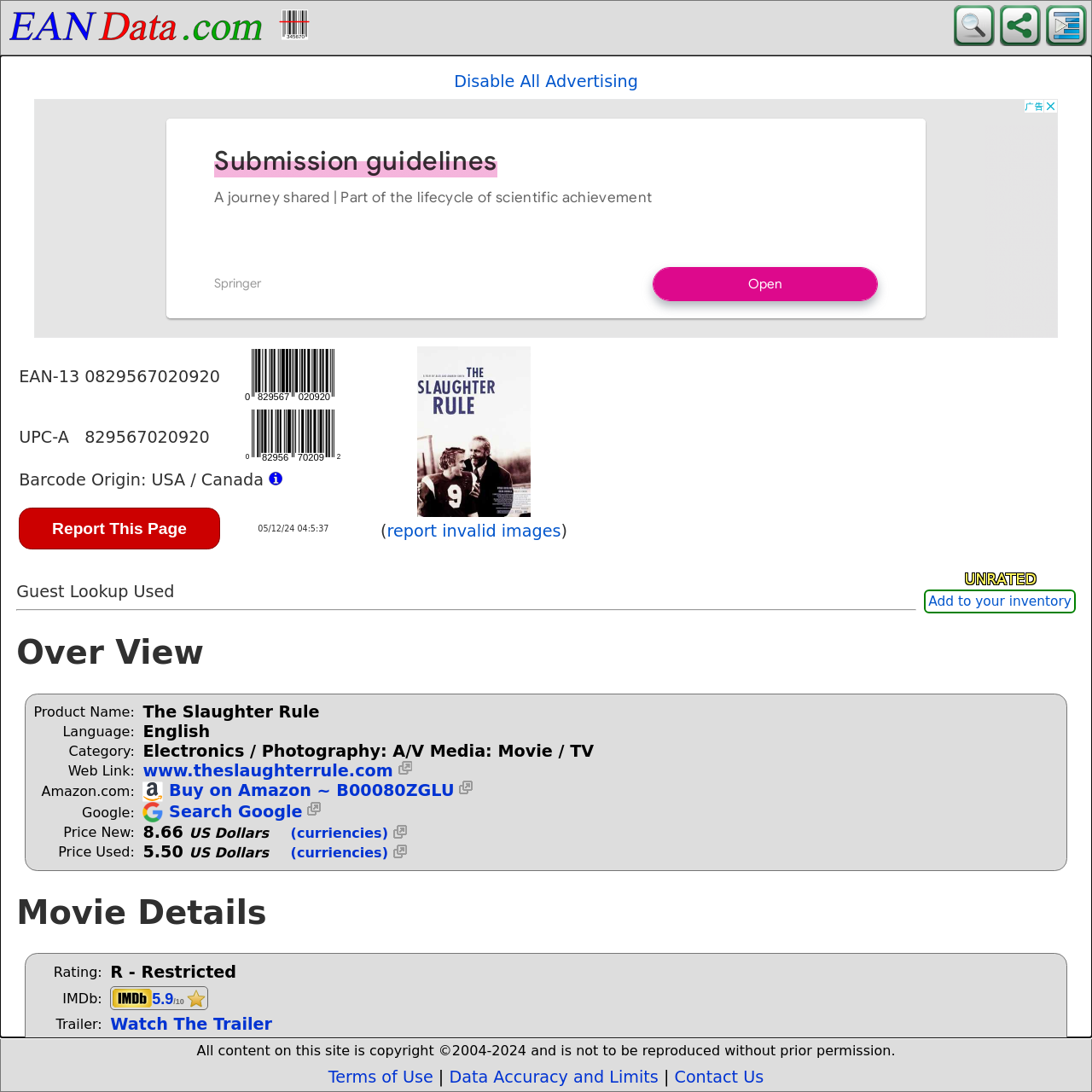Identify the coordinates of the bounding box for the element that must be clicked to accomplish the instruction: "Watch the trailer".

[0.101, 0.929, 0.249, 0.947]